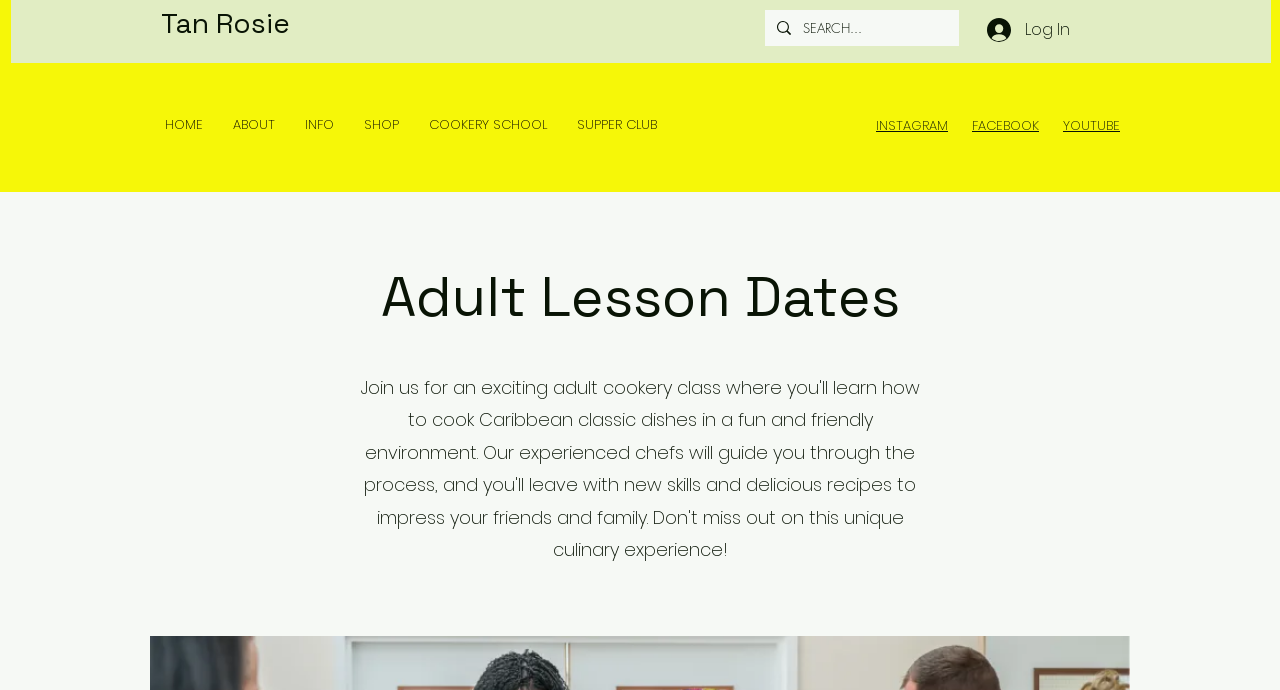Please determine the bounding box coordinates of the area that needs to be clicked to complete this task: 'search for something'. The coordinates must be four float numbers between 0 and 1, formatted as [left, top, right, bottom].

[0.598, 0.014, 0.749, 0.067]